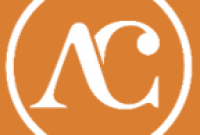Offer a detailed explanation of the image.

The image features the logo of Ardent, characterized by an elegant, stylized design with the letters "A" and "C" prominently displayed in white against a vibrant orange background. The circular shape enclosing the logo enhances its visual appeal, making it stand out as a strong and recognizable brand mark. This logo reflects Ardent's commitment to quality and innovation, aligning with their messaging as they engage with clients and communities.